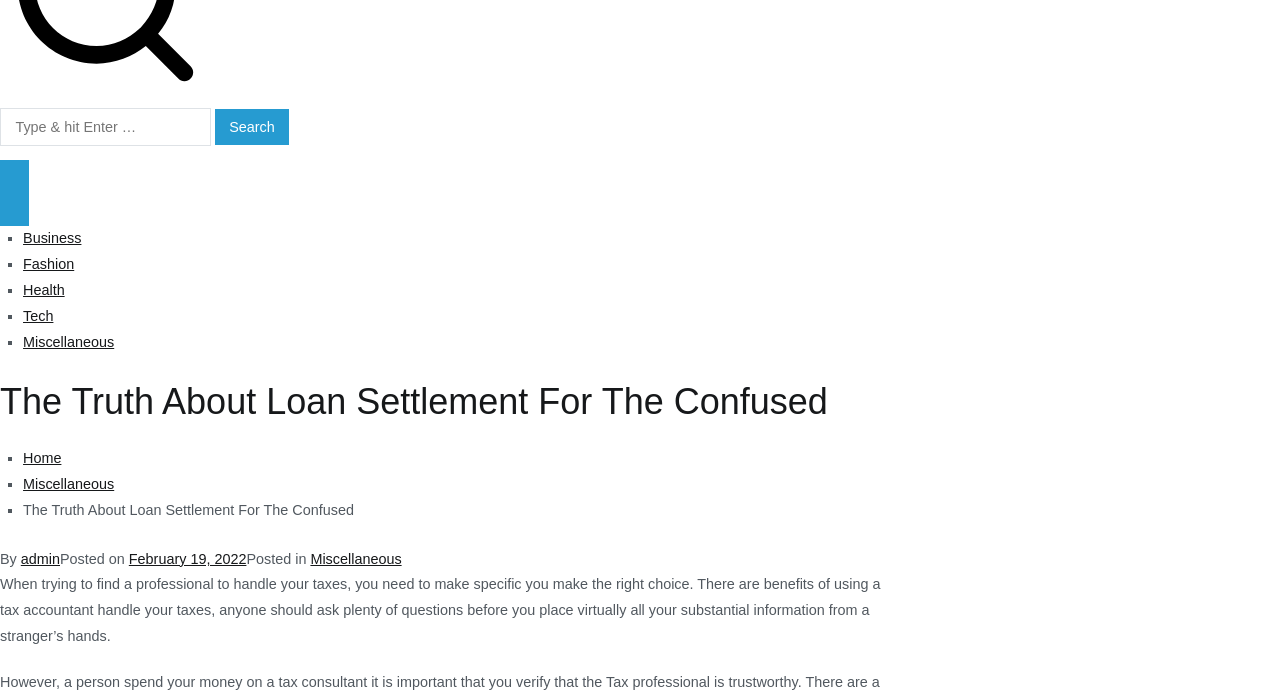Find the bounding box coordinates of the area to click in order to follow the instruction: "Click on Business".

[0.018, 0.333, 0.064, 0.356]